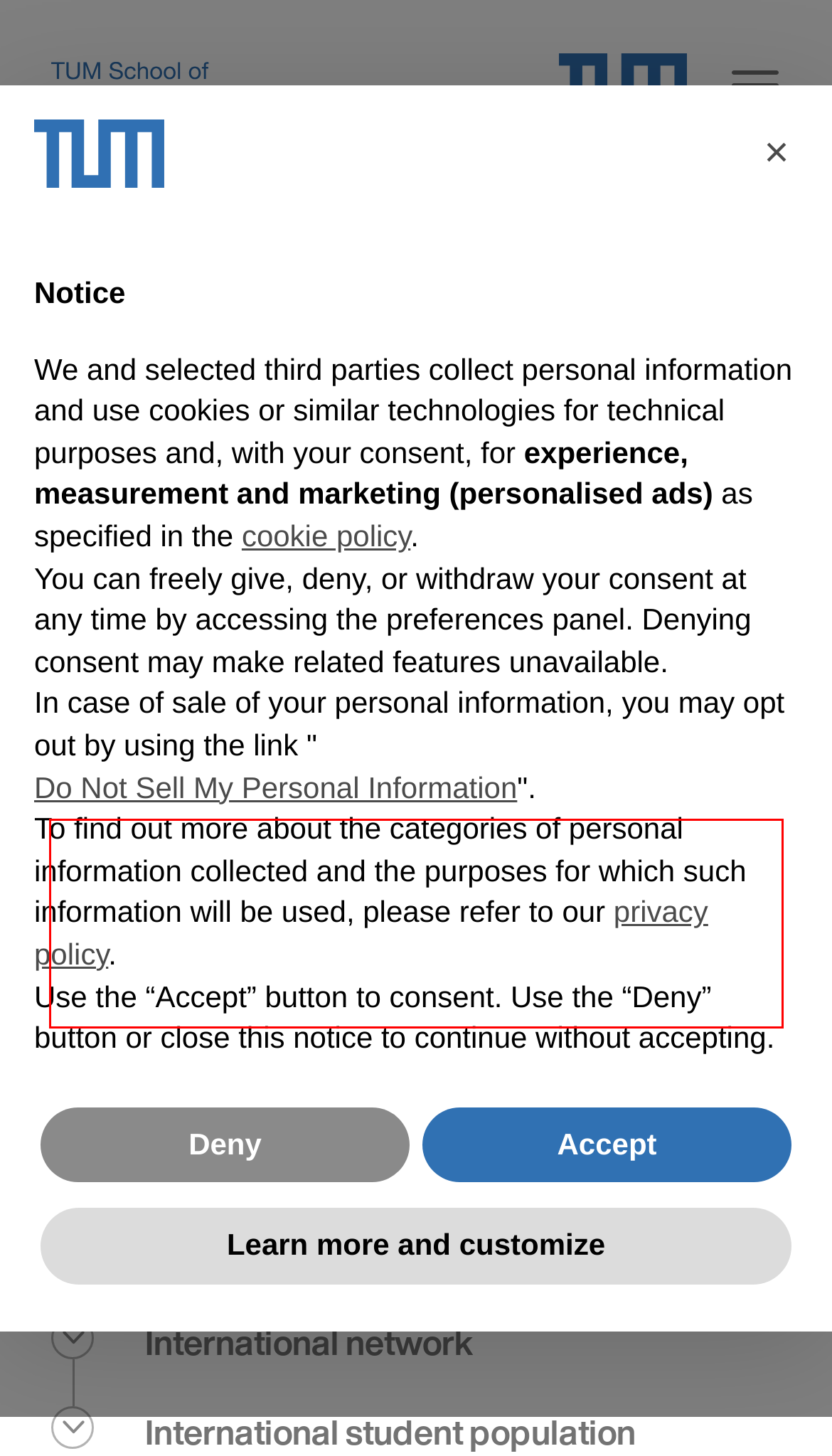Identify the red bounding box in the webpage screenshot and perform OCR to generate the text content enclosed.

We at TUM School of Management are convinced that diversity drives innovation in research, teaching, and the further development of our School.